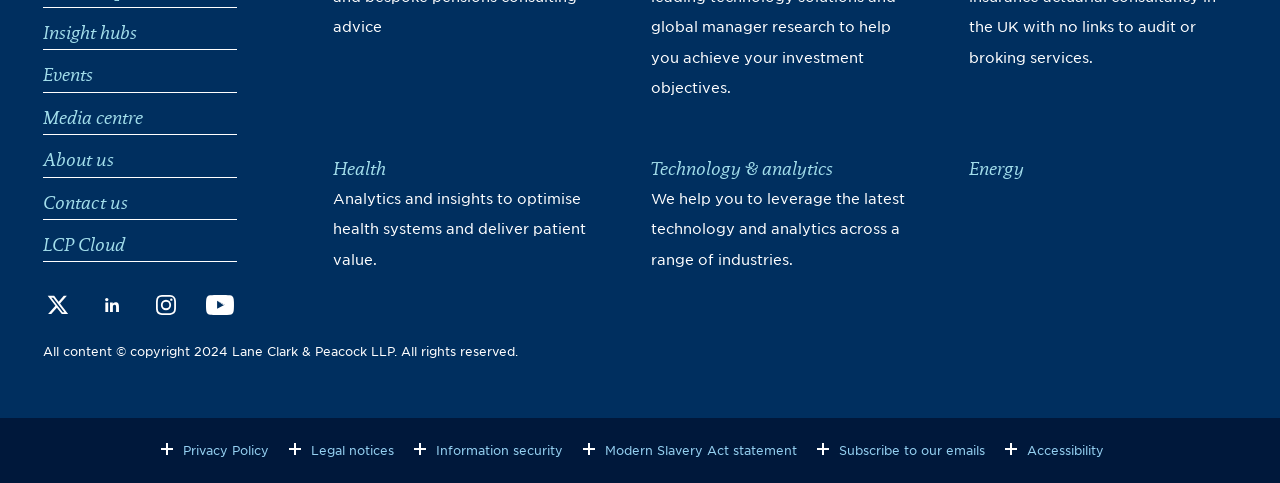Please provide a one-word or short phrase answer to the question:
What is the copyright year?

2024